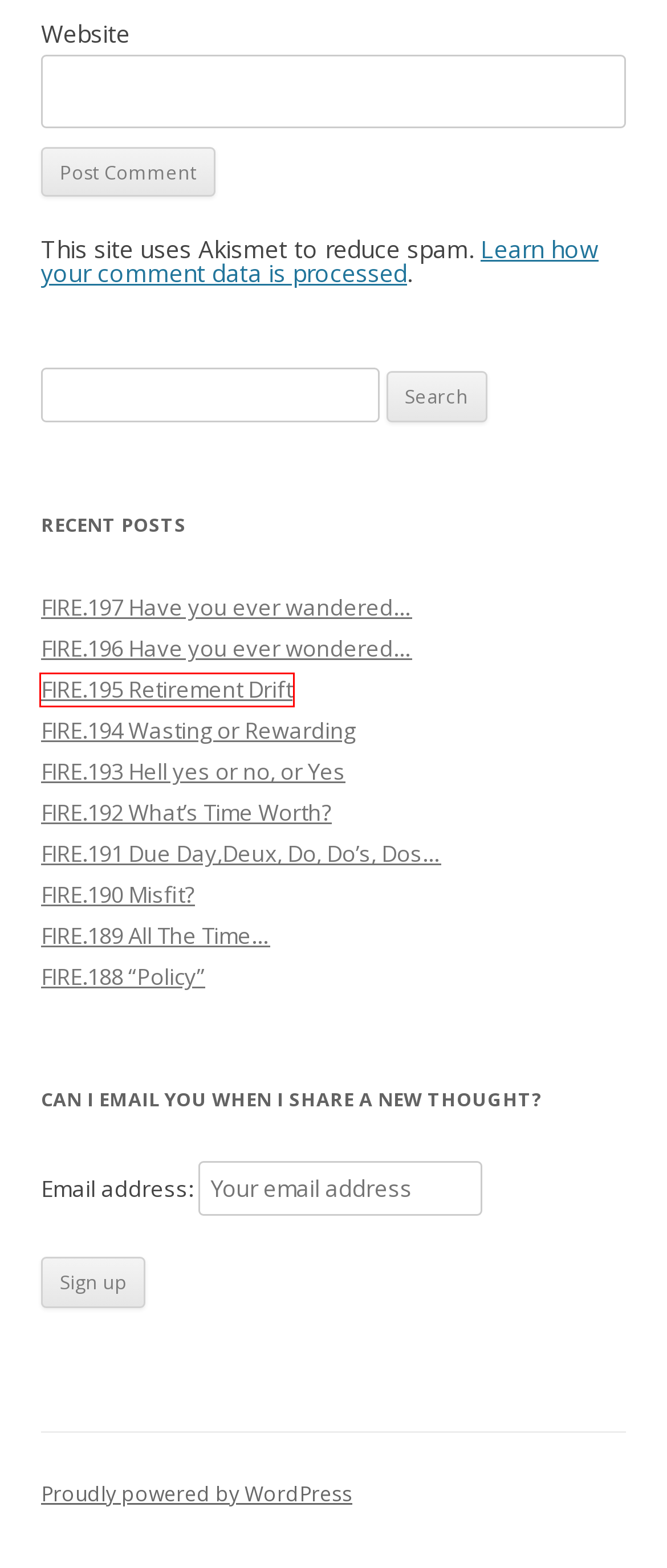You are presented with a screenshot of a webpage containing a red bounding box around an element. Determine which webpage description best describes the new webpage after clicking on the highlighted element. Here are the candidates:
A. FIRE.193 Hell yes or no, or Yes | Life In FIRE
B. FIRE.192 What’s Time Worth? | Life In FIRE
C. FIRE.195 Retirement Drift | Life In FIRE
D. FIRE.188 “Policy” | Life In FIRE
E. FIRE.190 Misfit? | Life In FIRE
F. FIRE.189 All The Time… | Life In FIRE
G. FIRE.191 Due Day,Deux, Do, Do’s, Dos… | Life In FIRE
H. FIRE.194 Wasting or Rewarding | Life In FIRE

C